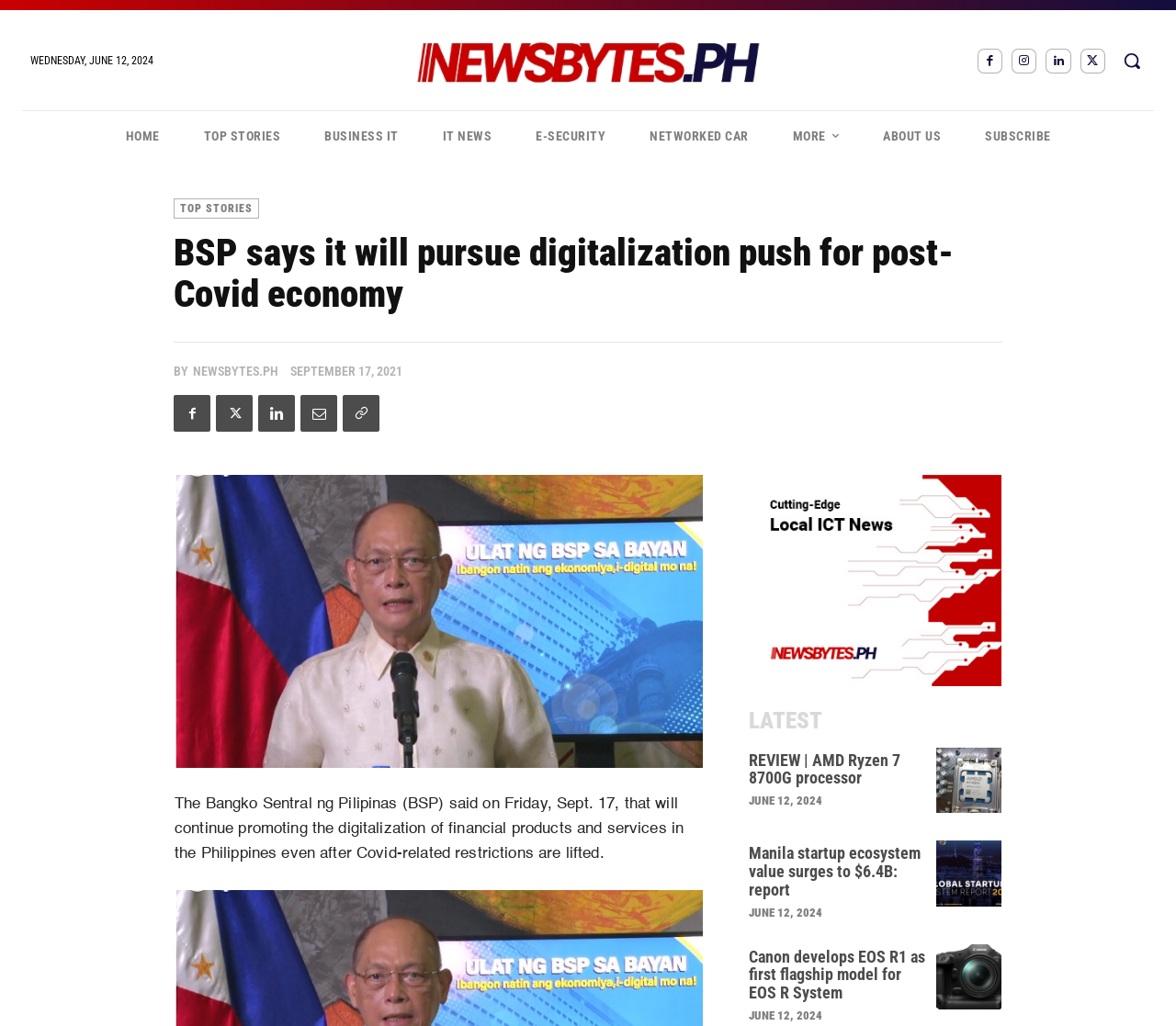Please predict the bounding box coordinates (top-left x, top-left y, bottom-right x, bottom-right y) for the UI element in the screenshot that fits the description: Twitter

[0.184, 0.385, 0.215, 0.421]